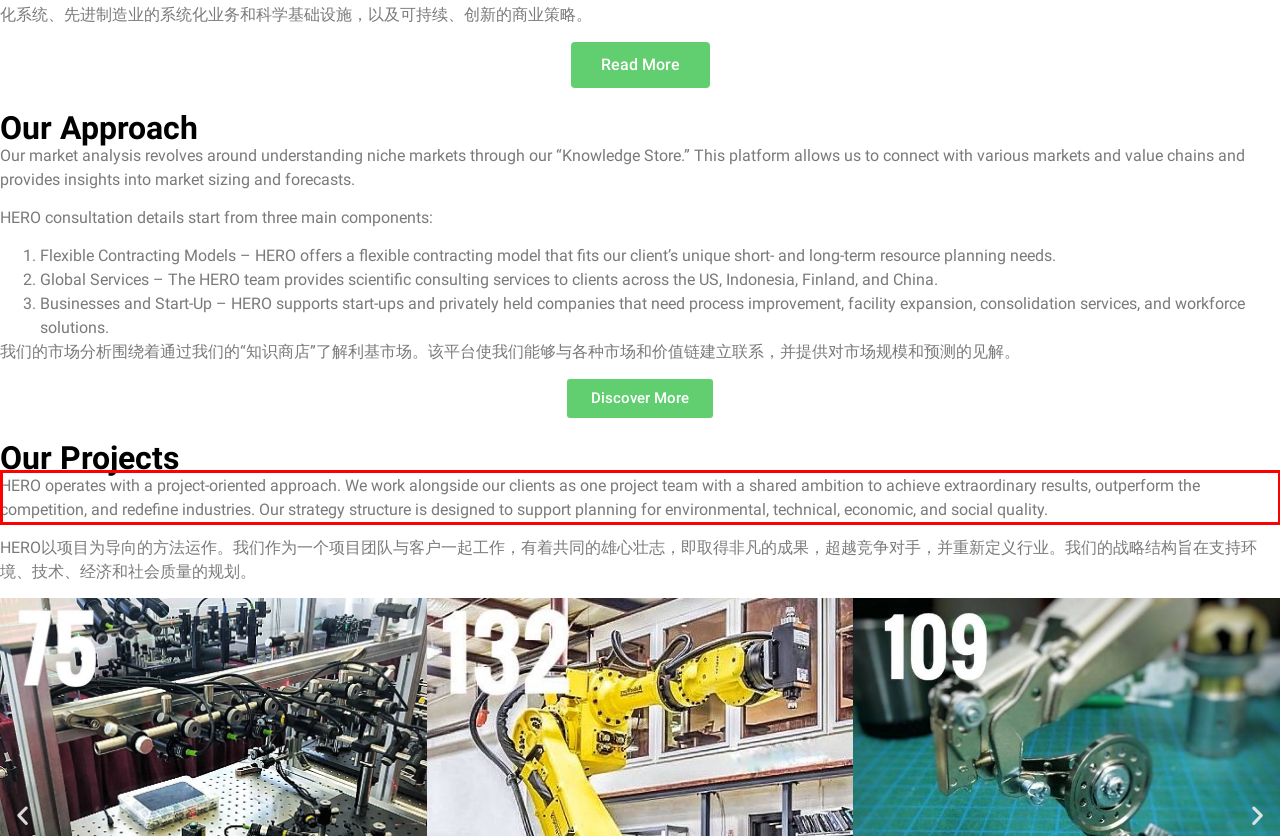In the screenshot of the webpage, find the red bounding box and perform OCR to obtain the text content restricted within this red bounding box.

HERO operates with a project-oriented approach. We work alongside our clients as one project team with a shared ambition to achieve extraordinary results, outperform the competition, and redefine industries. Our strategy structure is designed to support planning for environmental, technical, economic, and social quality.